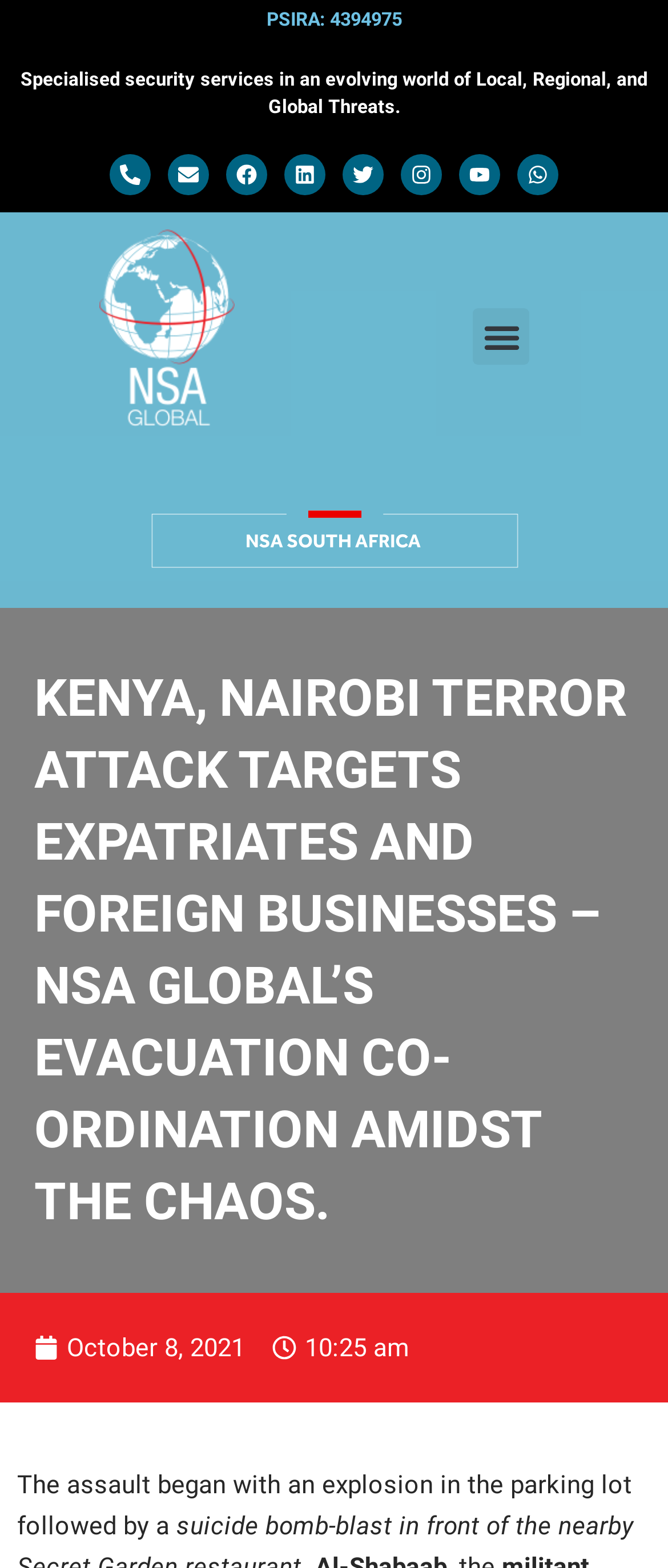Provide a one-word or short-phrase answer to the question:
What is the name of the security service company?

NSA Global